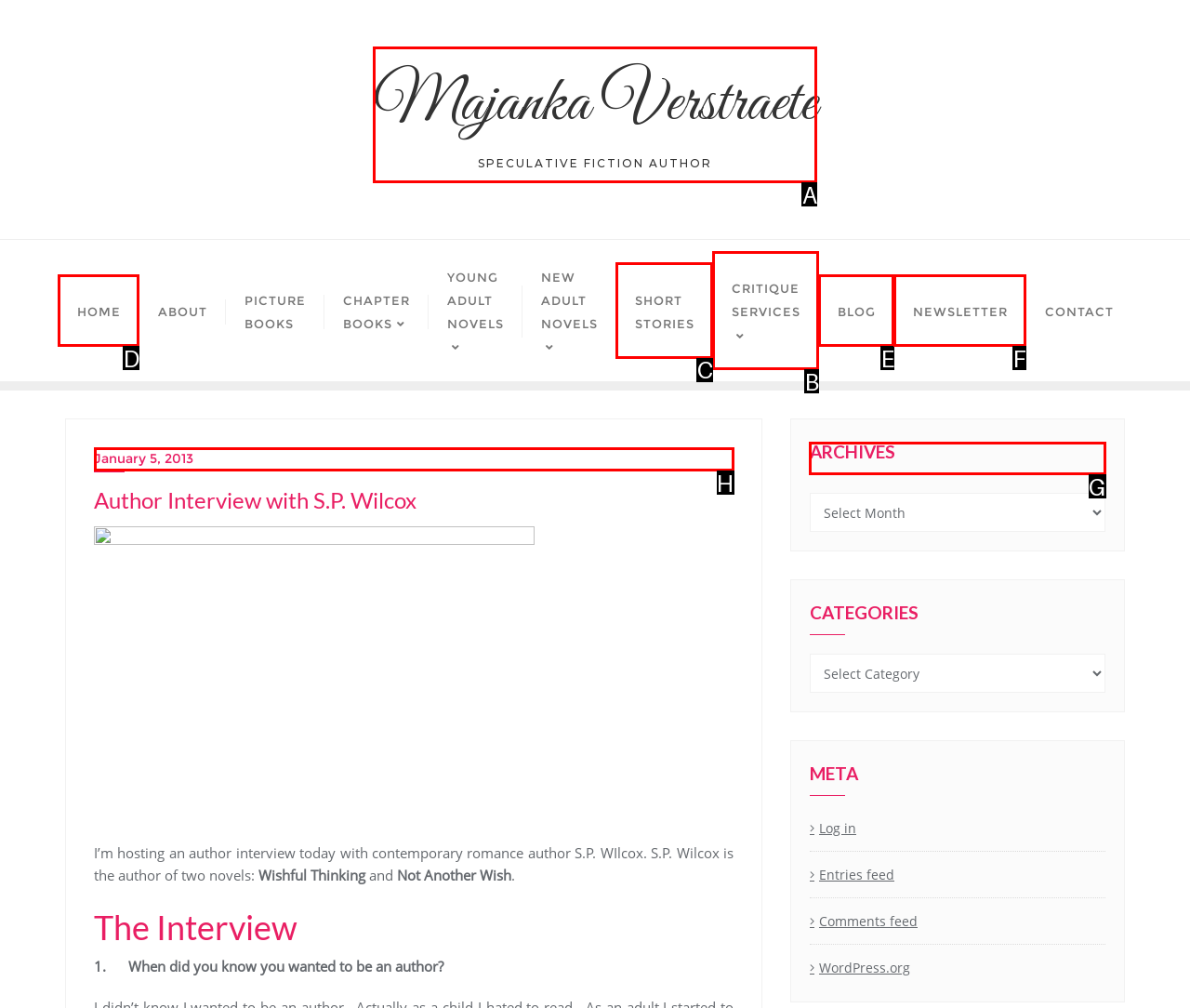Indicate the letter of the UI element that should be clicked to accomplish the task: View the archives. Answer with the letter only.

G